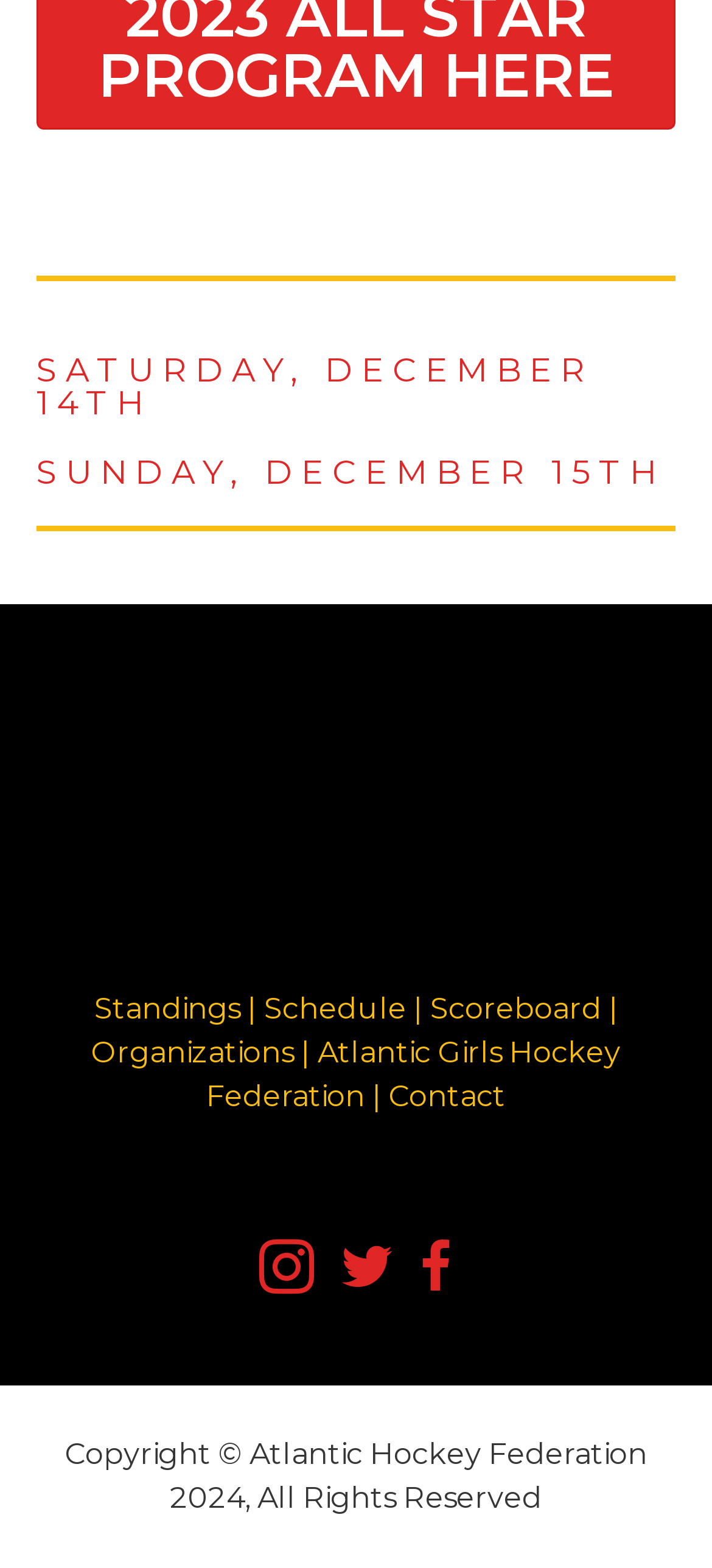Analyze the image and deliver a detailed answer to the question: How many images are there on the webpage?

The webpage has one image with the description 'AHF_Tagline Logo_BW_Dark BKG'.